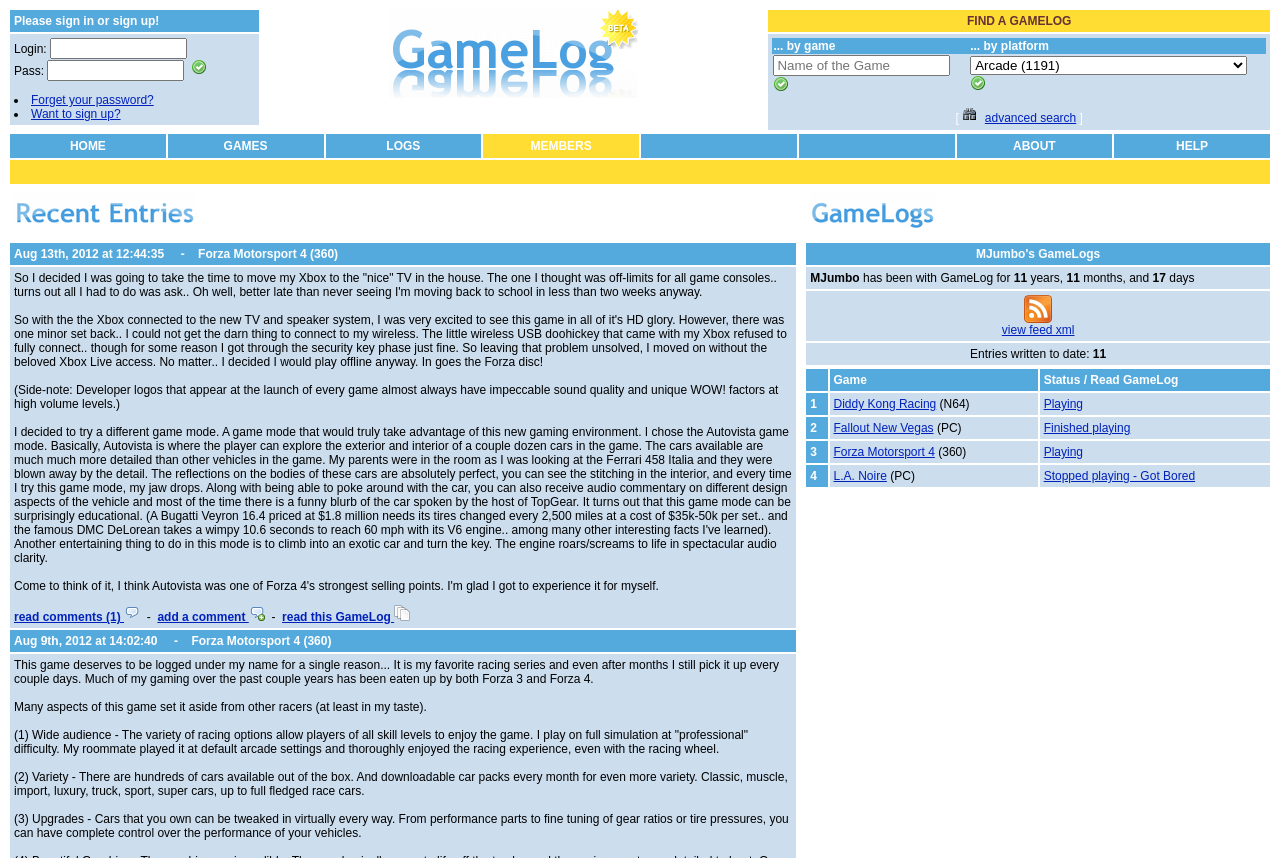Determine the coordinates of the bounding box for the clickable area needed to execute this instruction: "Search for authors by last name".

None